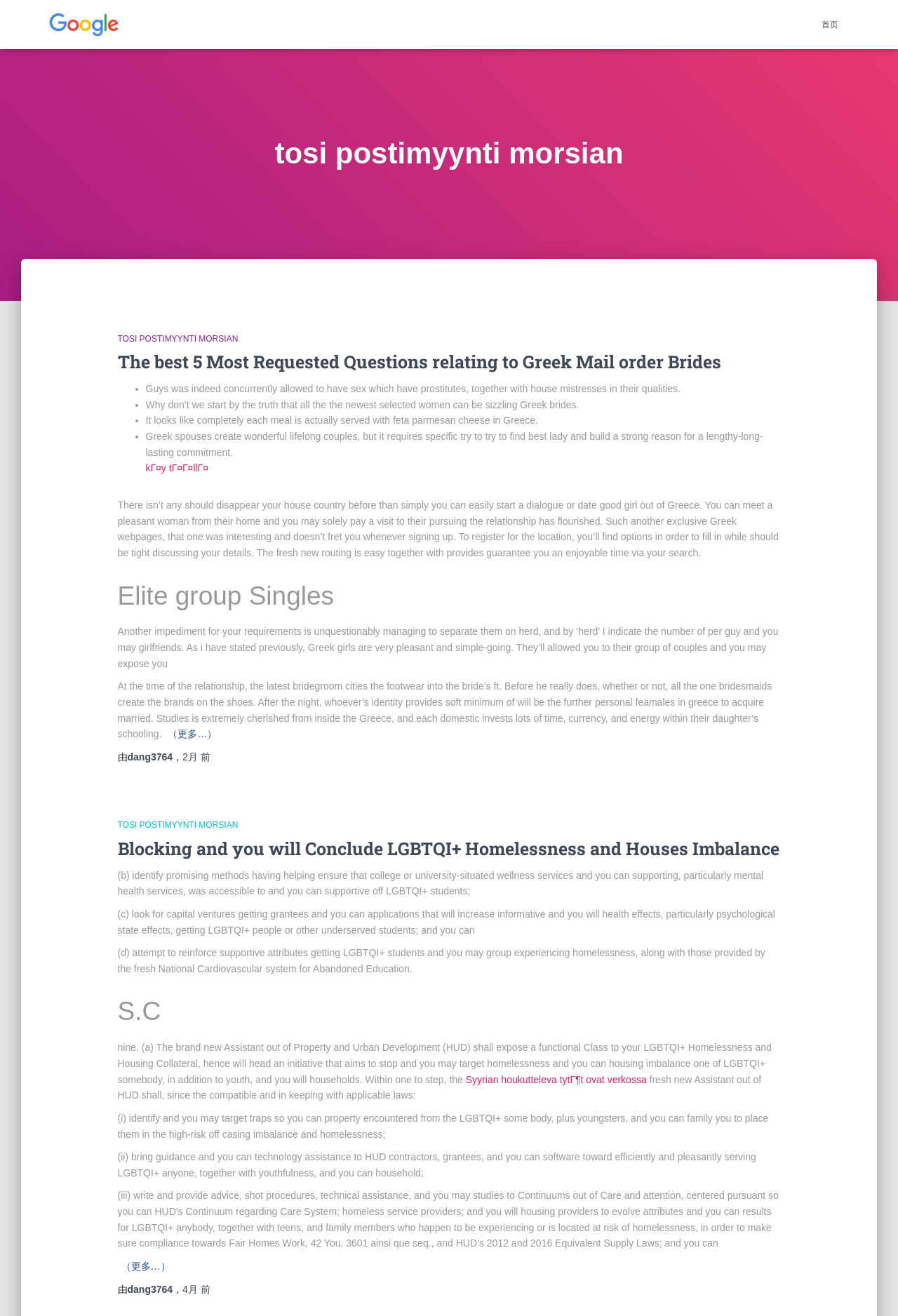Answer the following in one word or a short phrase: 
What is the topic of the article?

Greek Mail order Brides